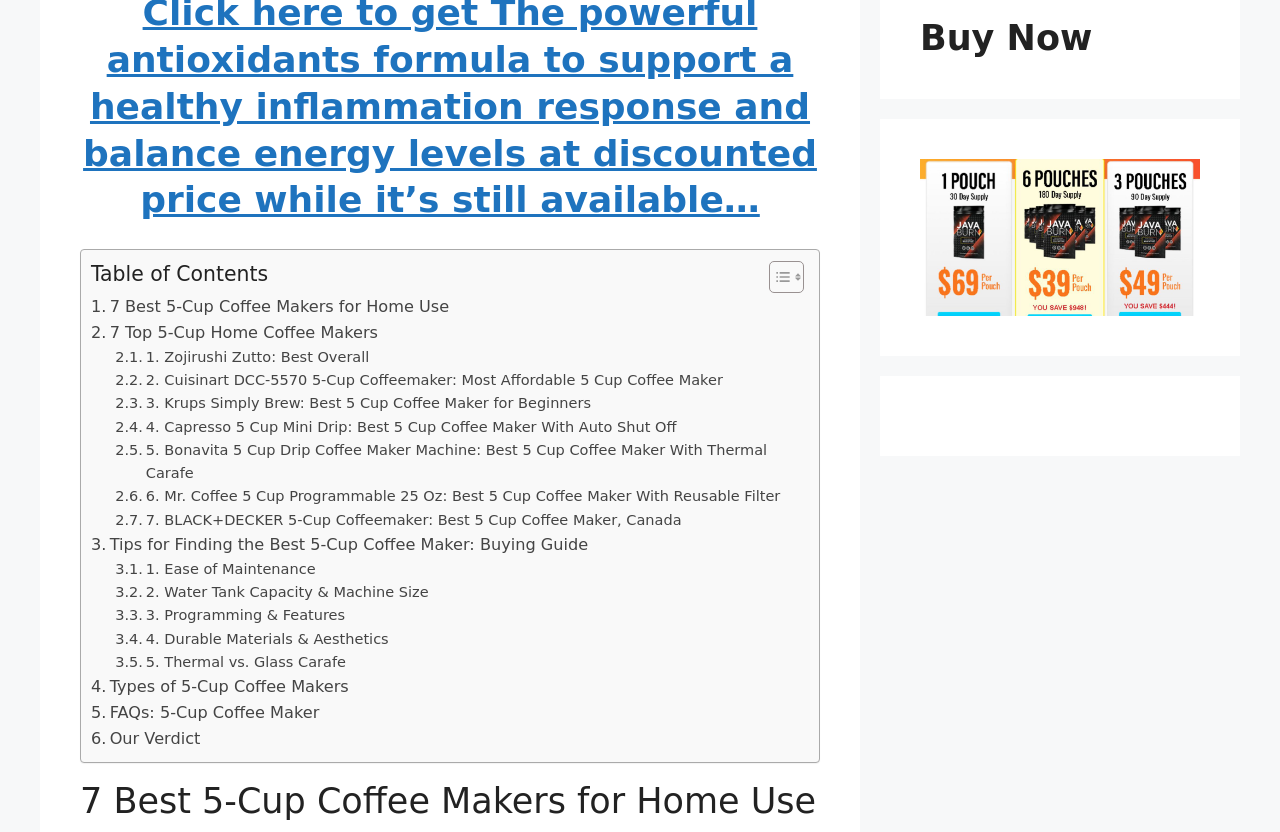Provide the bounding box for the UI element matching this description: "3. Programming & Features".

[0.09, 0.726, 0.27, 0.754]